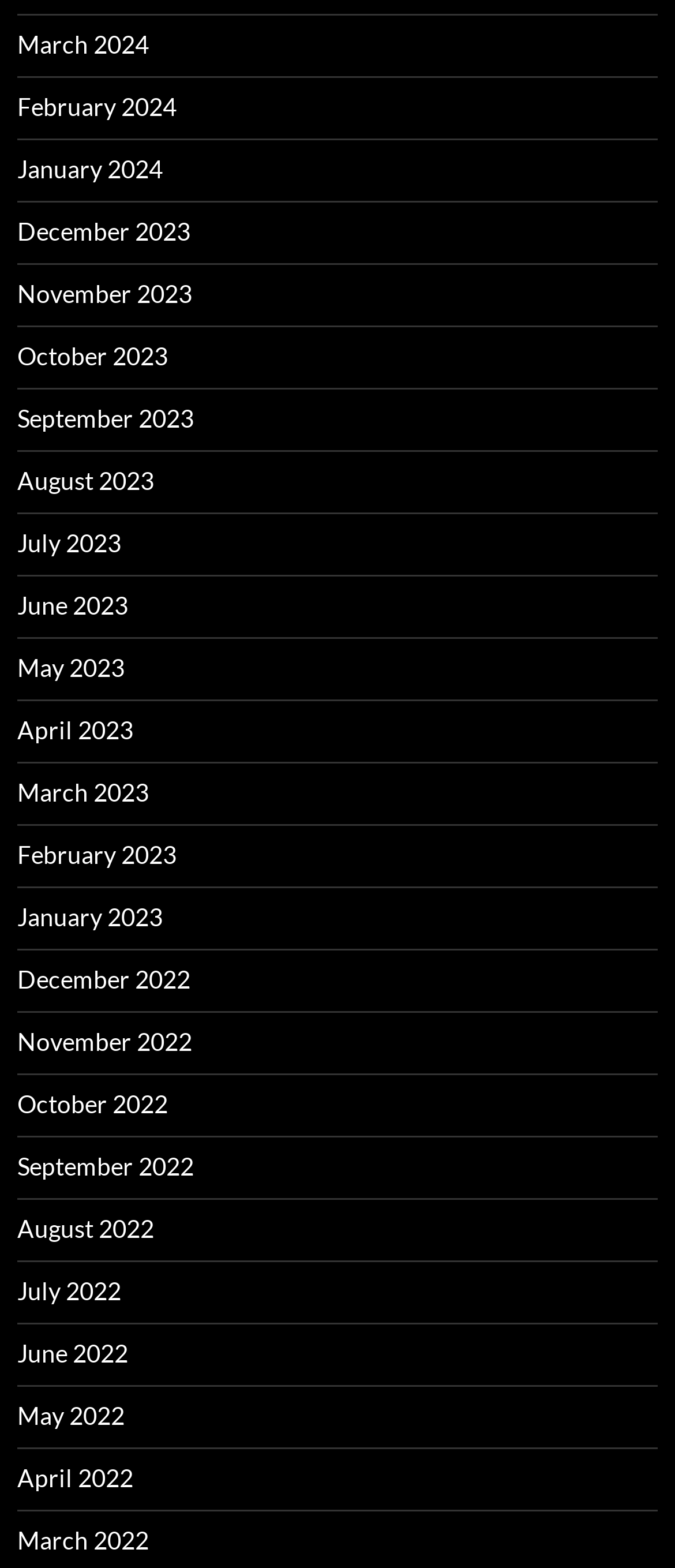Identify the coordinates of the bounding box for the element that must be clicked to accomplish the instruction: "go to January 2023".

[0.026, 0.575, 0.241, 0.594]